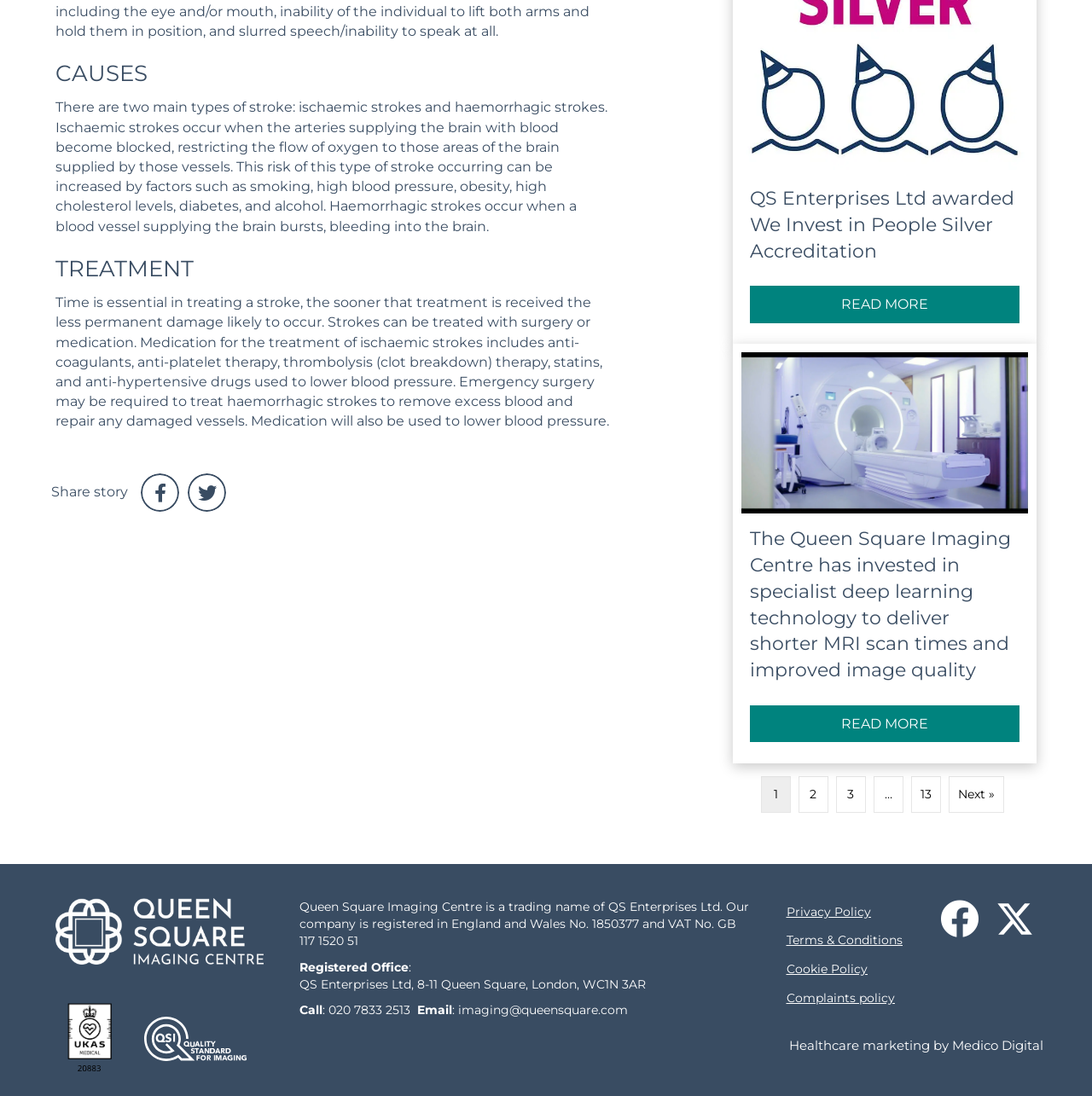Determine the bounding box coordinates for the HTML element described here: "Healthcare marketing by Medico Digital".

[0.723, 0.946, 0.956, 0.961]